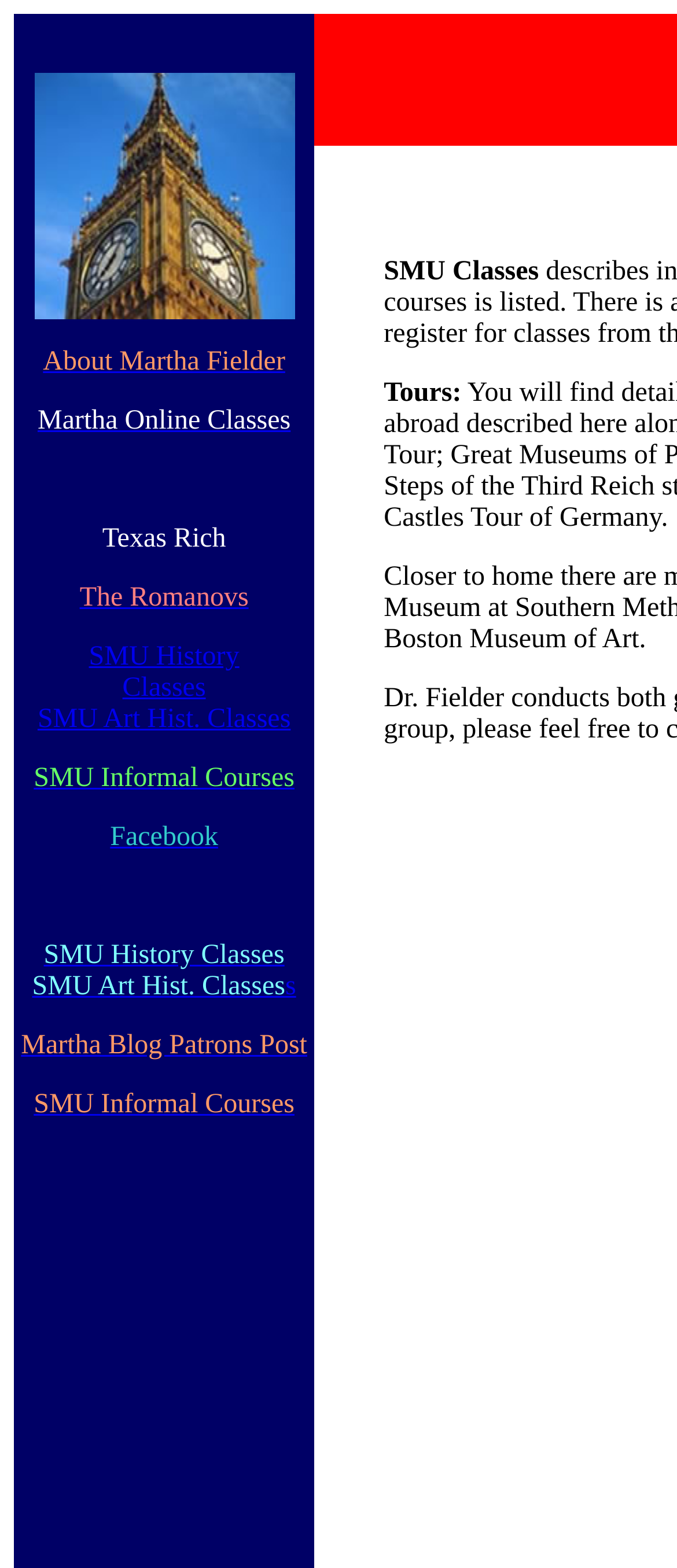Determine the bounding box coordinates of the region I should click to achieve the following instruction: "explore SMU History Classes". Ensure the bounding box coordinates are four float numbers between 0 and 1, i.e., [left, top, right, bottom].

[0.131, 0.409, 0.354, 0.428]